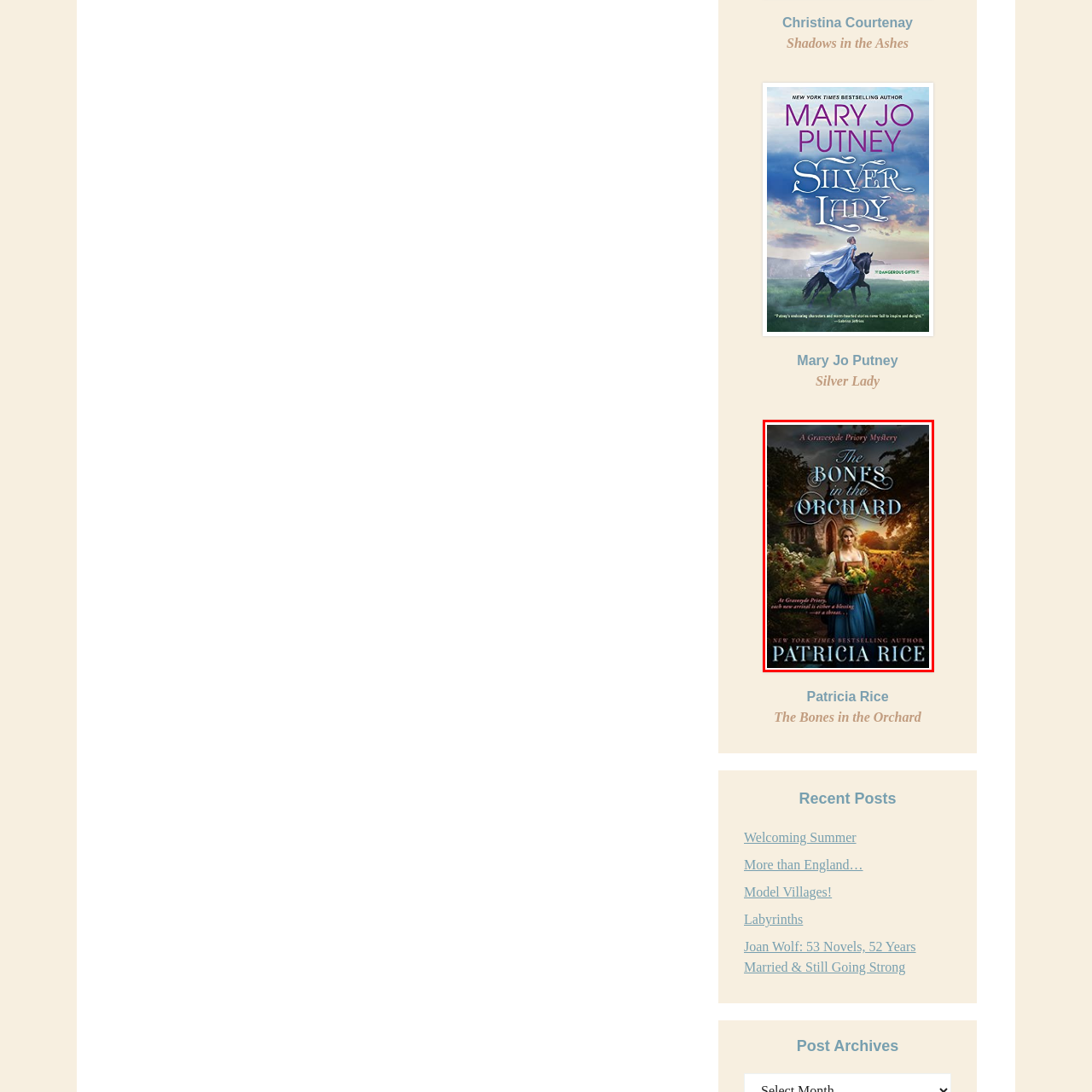Direct your attention to the image encased in a red frame, What is the woman holding? Please answer in one word or a brief phrase.

A basket